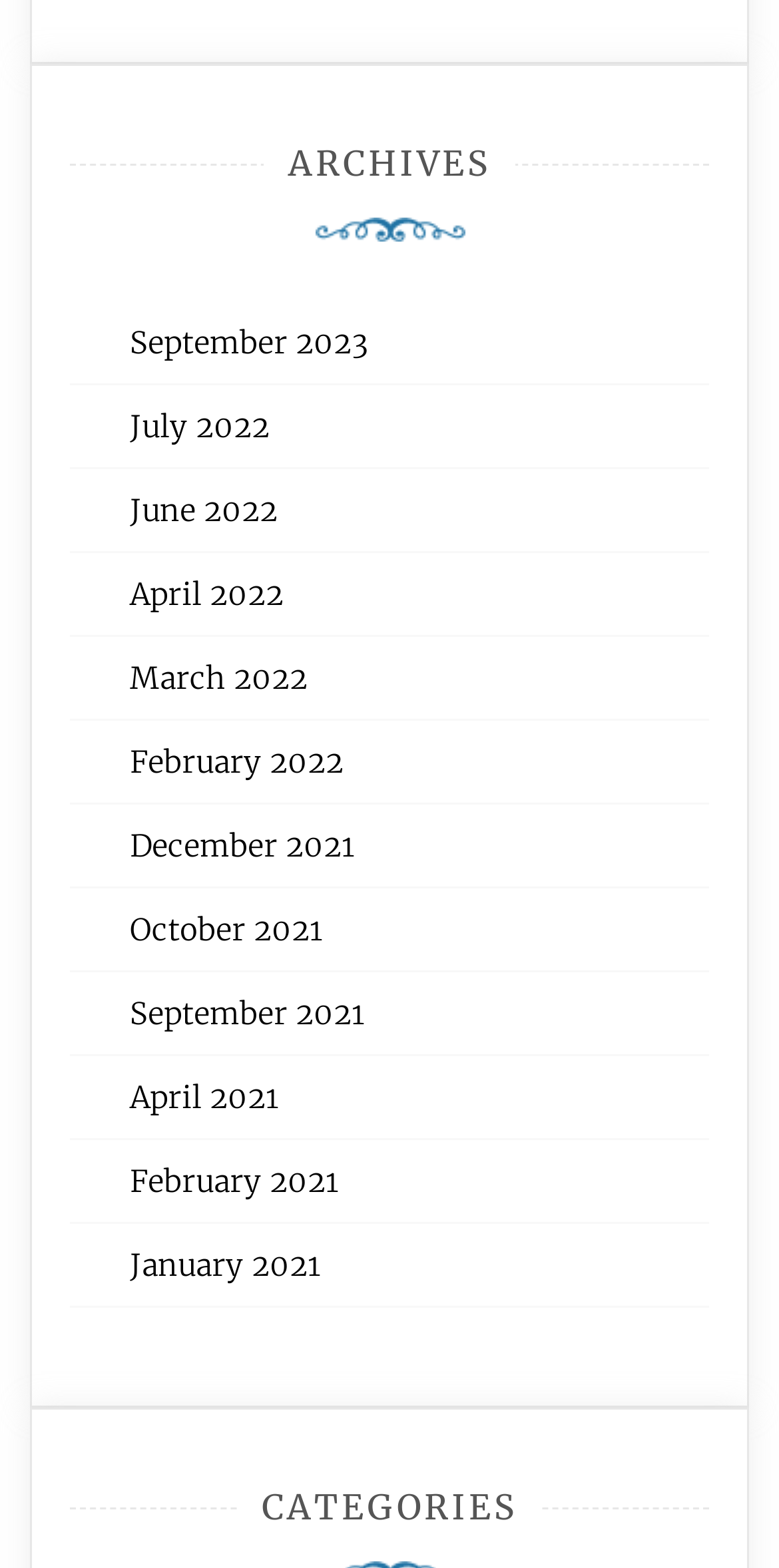Look at the image and answer the question in detail:
How many months are listed?

I counted the number of links with month names, starting from September 2023 to January 2021, and found 12 months listed.